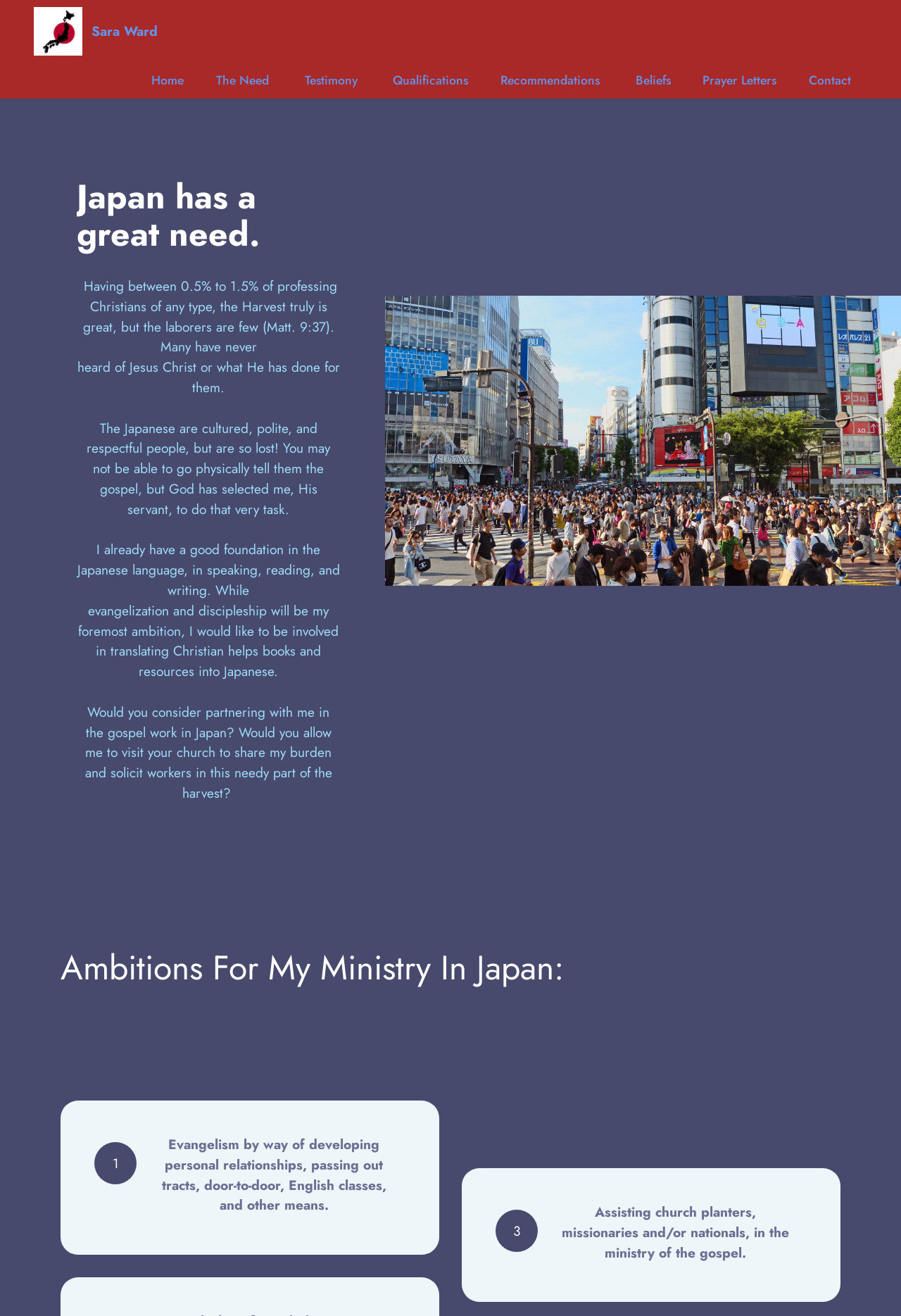Highlight the bounding box coordinates of the element you need to click to perform the following instruction: "Learn about 'Qualifications'."

[0.428, 0.054, 0.524, 0.068]